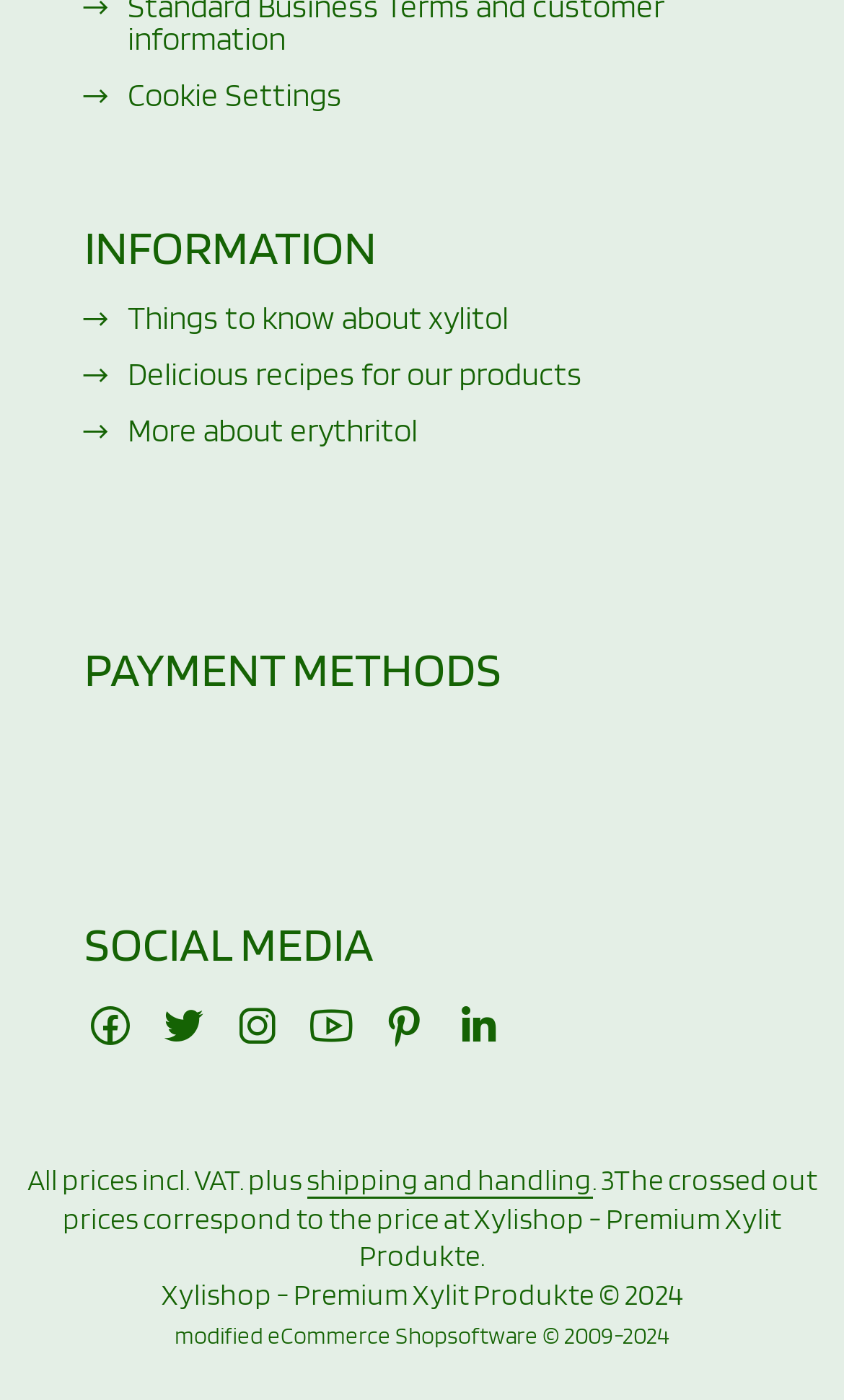Find the bounding box of the element with the following description: "Cookie Settings". The coordinates must be four float numbers between 0 and 1, formatted as [left, top, right, bottom].

[0.151, 0.057, 0.405, 0.082]